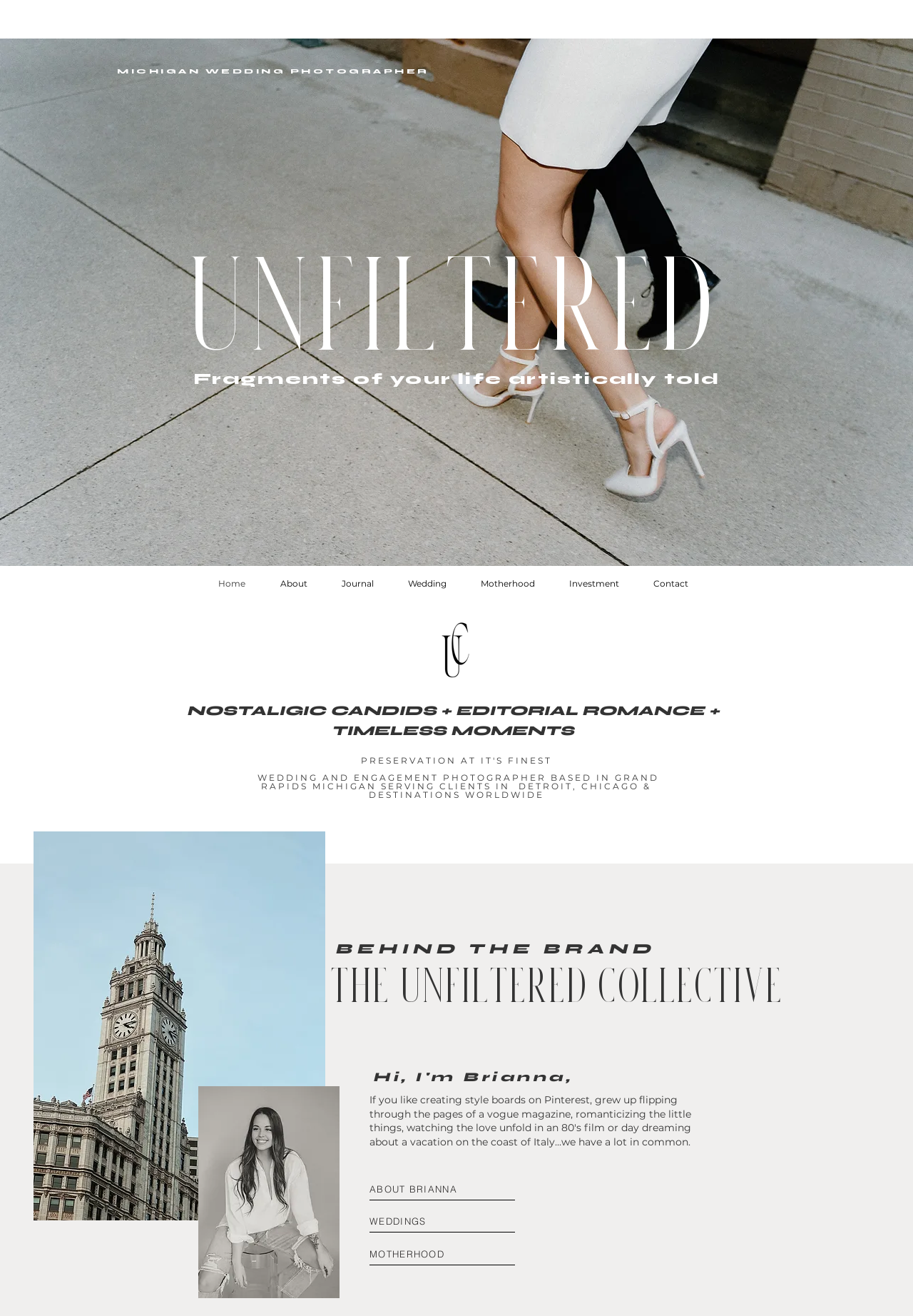Find the bounding box coordinates for the HTML element specified by: "Journal".

[0.355, 0.43, 0.428, 0.457]